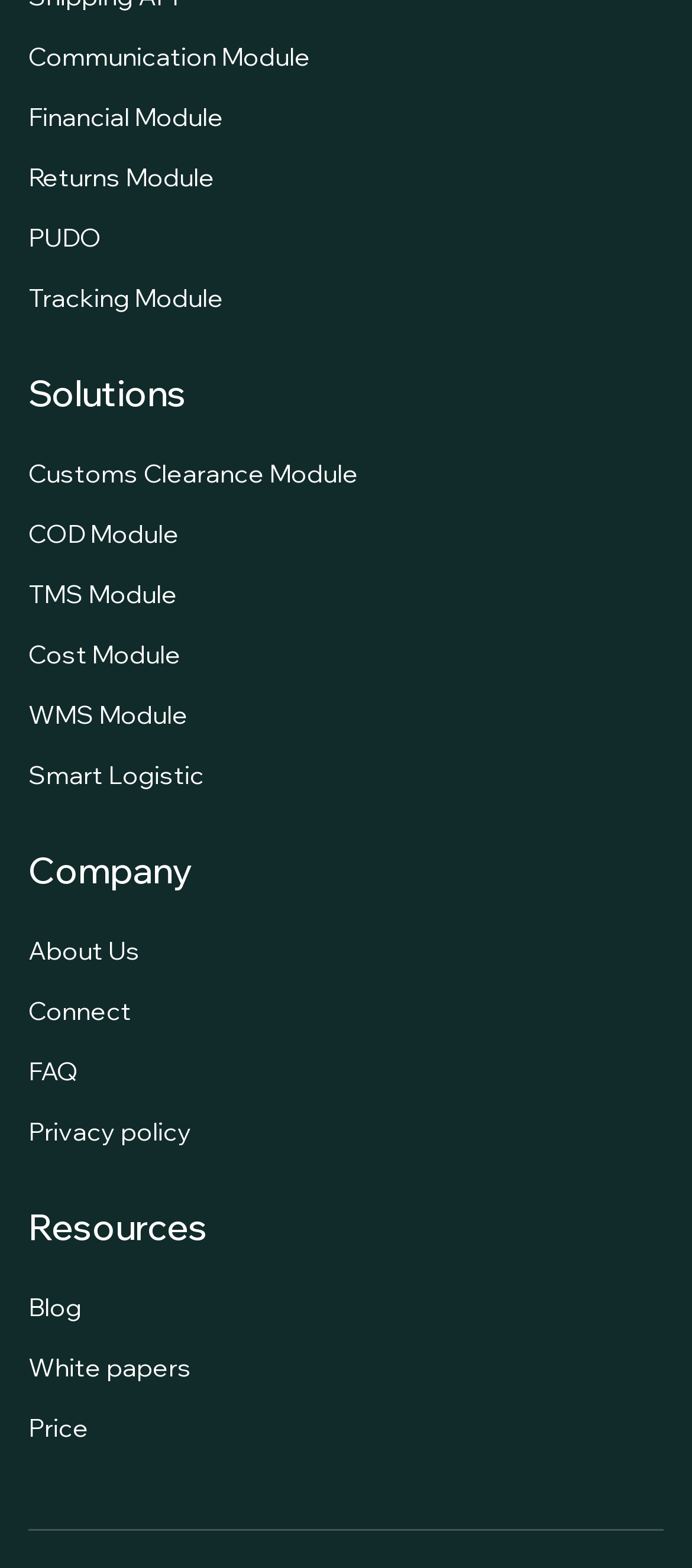Predict the bounding box coordinates of the area that should be clicked to accomplish the following instruction: "Learn about the company". The bounding box coordinates should consist of four float numbers between 0 and 1, i.e., [left, top, right, bottom].

[0.041, 0.54, 0.277, 0.569]